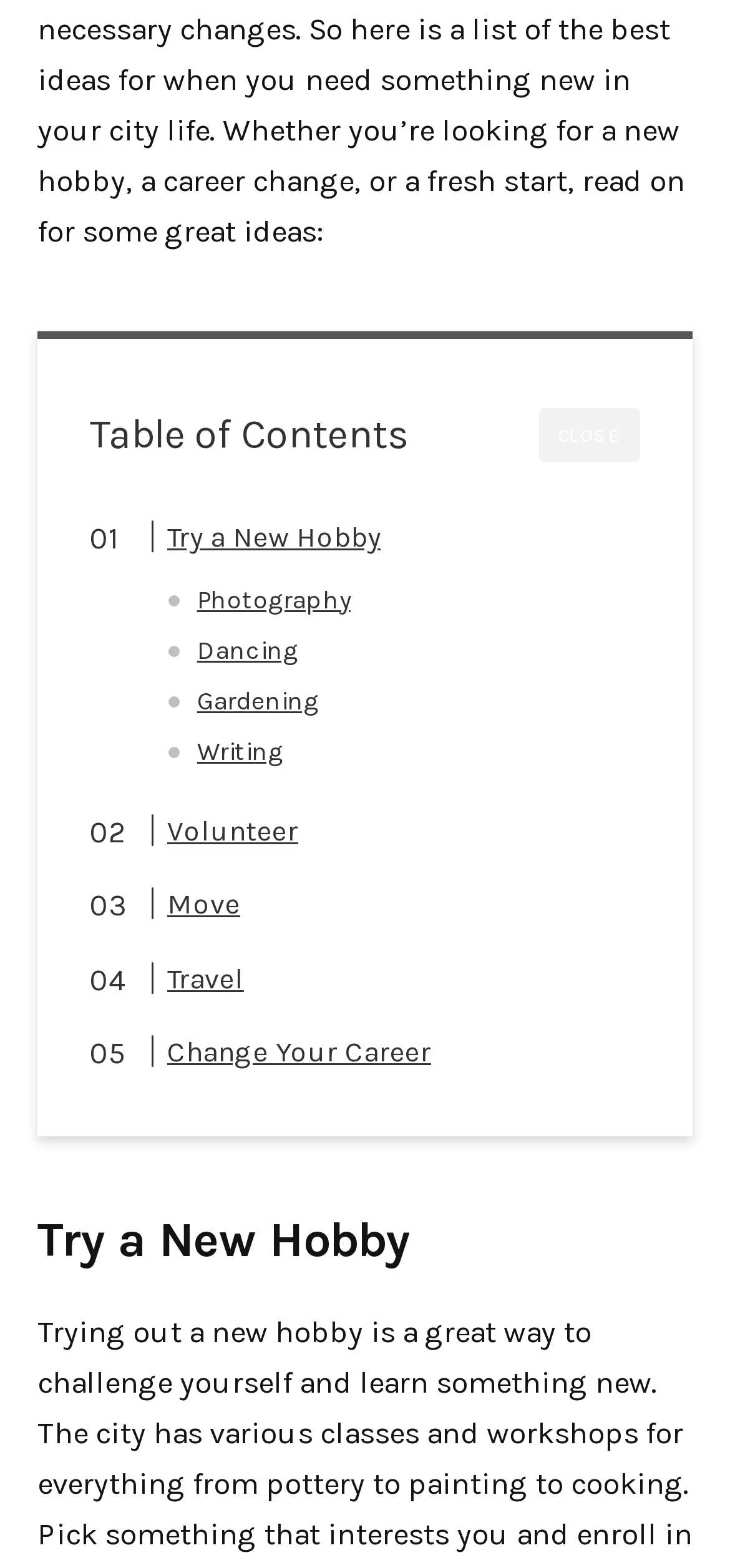Identify the bounding box coordinates for the element you need to click to achieve the following task: "Share via Facebook". The coordinates must be four float values ranging from 0 to 1, formatted as [left, top, right, bottom].

None